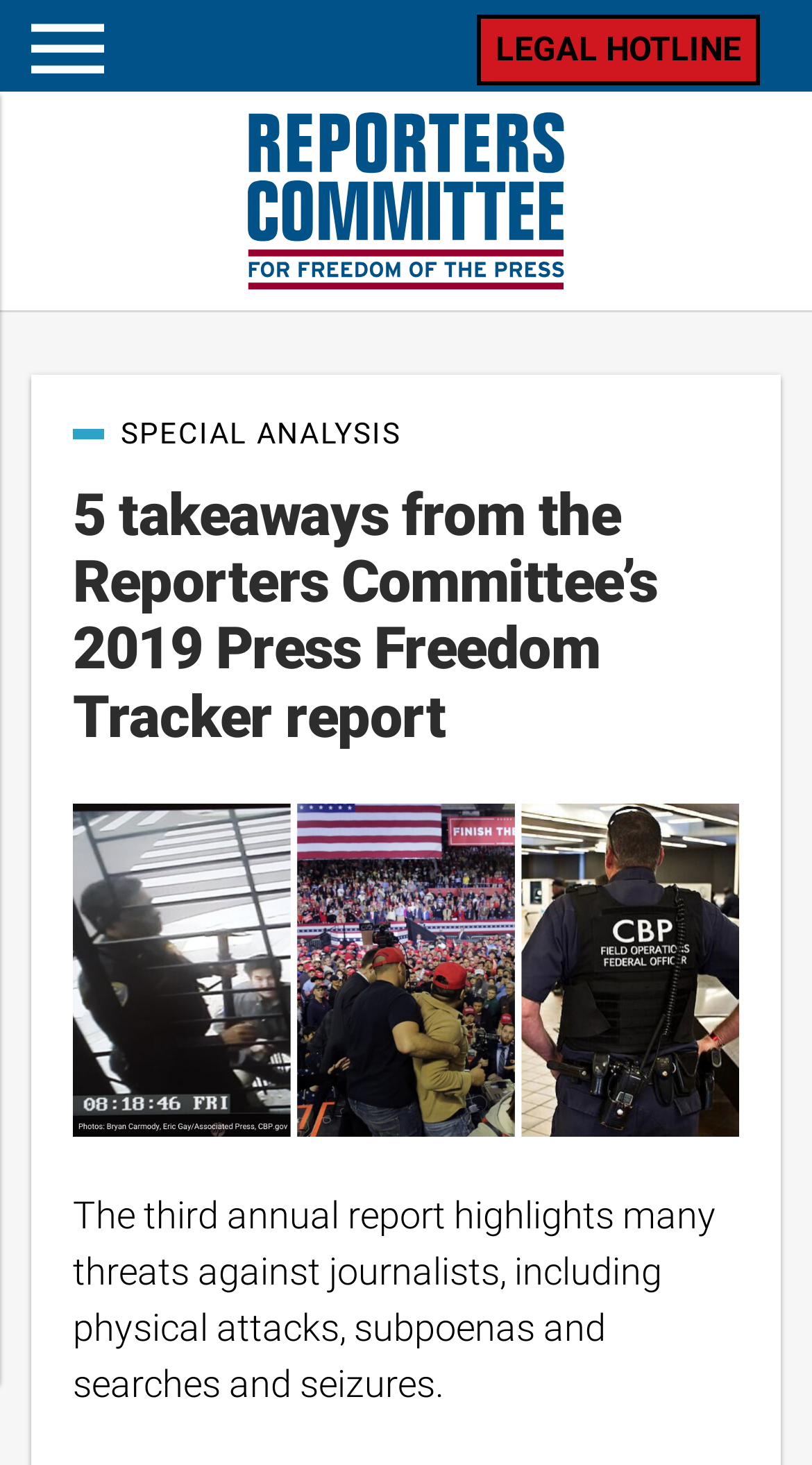Can you identify and provide the main heading of the webpage?

5 takeaways from the Reporters Committee’s 2019 Press Freedom Tracker report